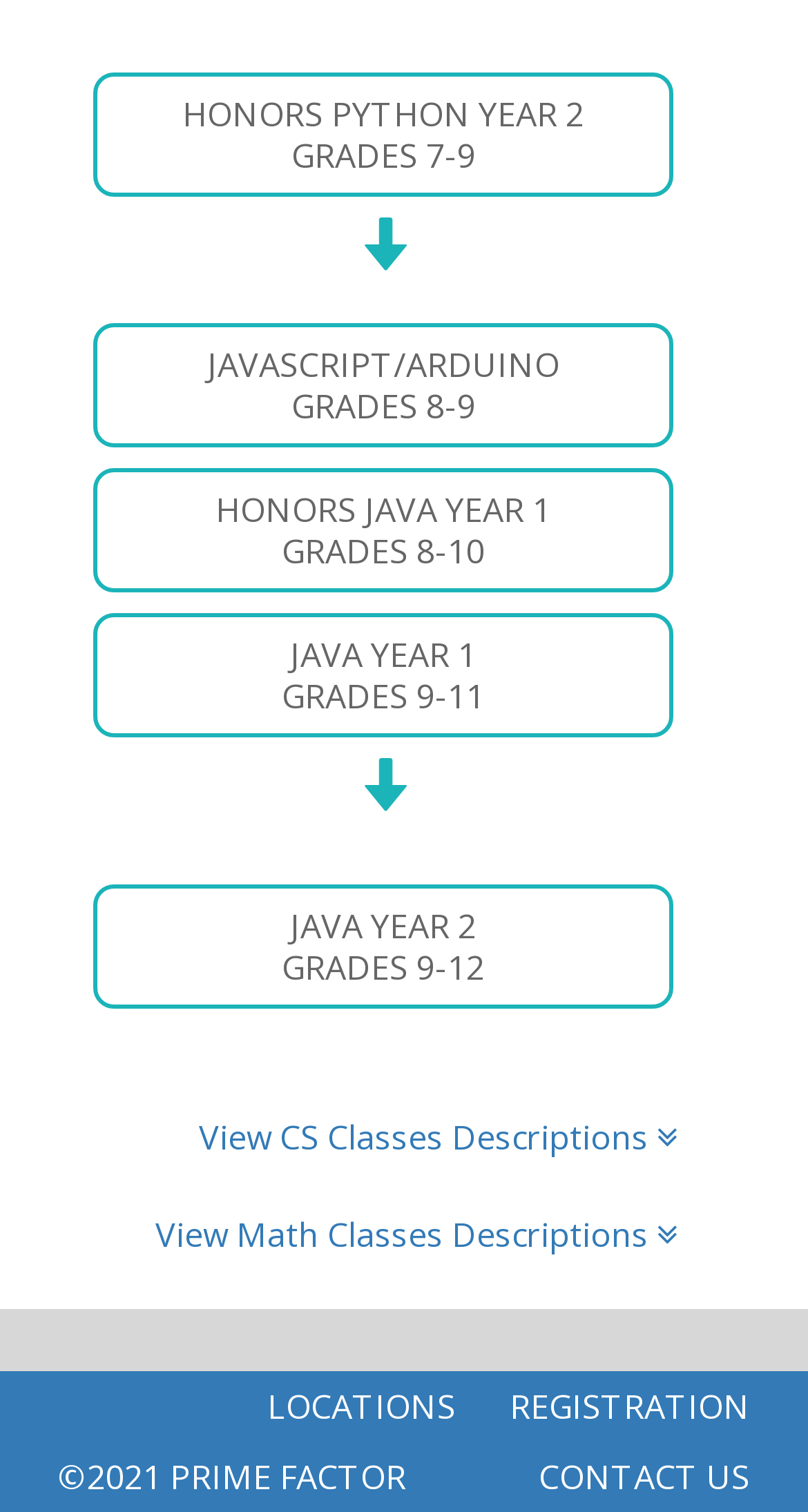How many programming languages are offered?
Based on the screenshot, respond with a single word or phrase.

5